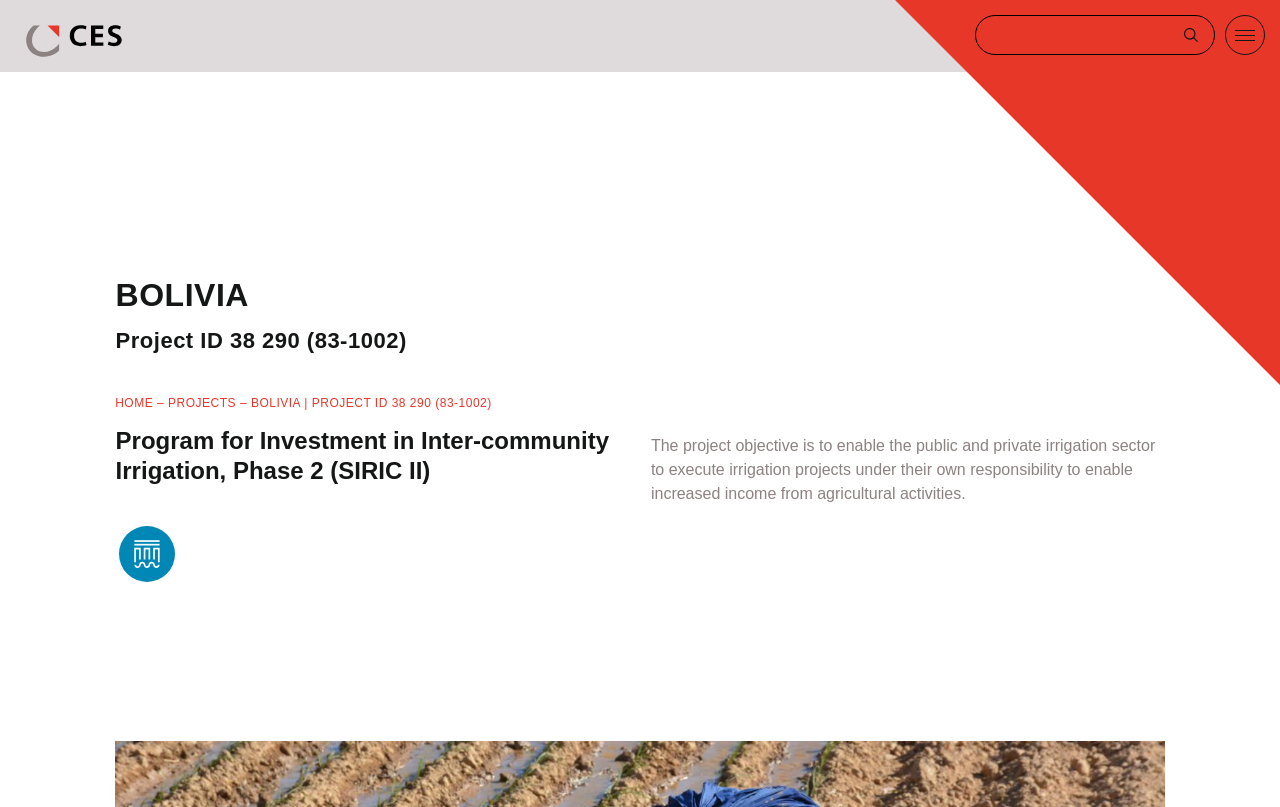Please identify the primary heading on the webpage and return its text.

BOLIVIA
Project ID 38 290 (83-1002)